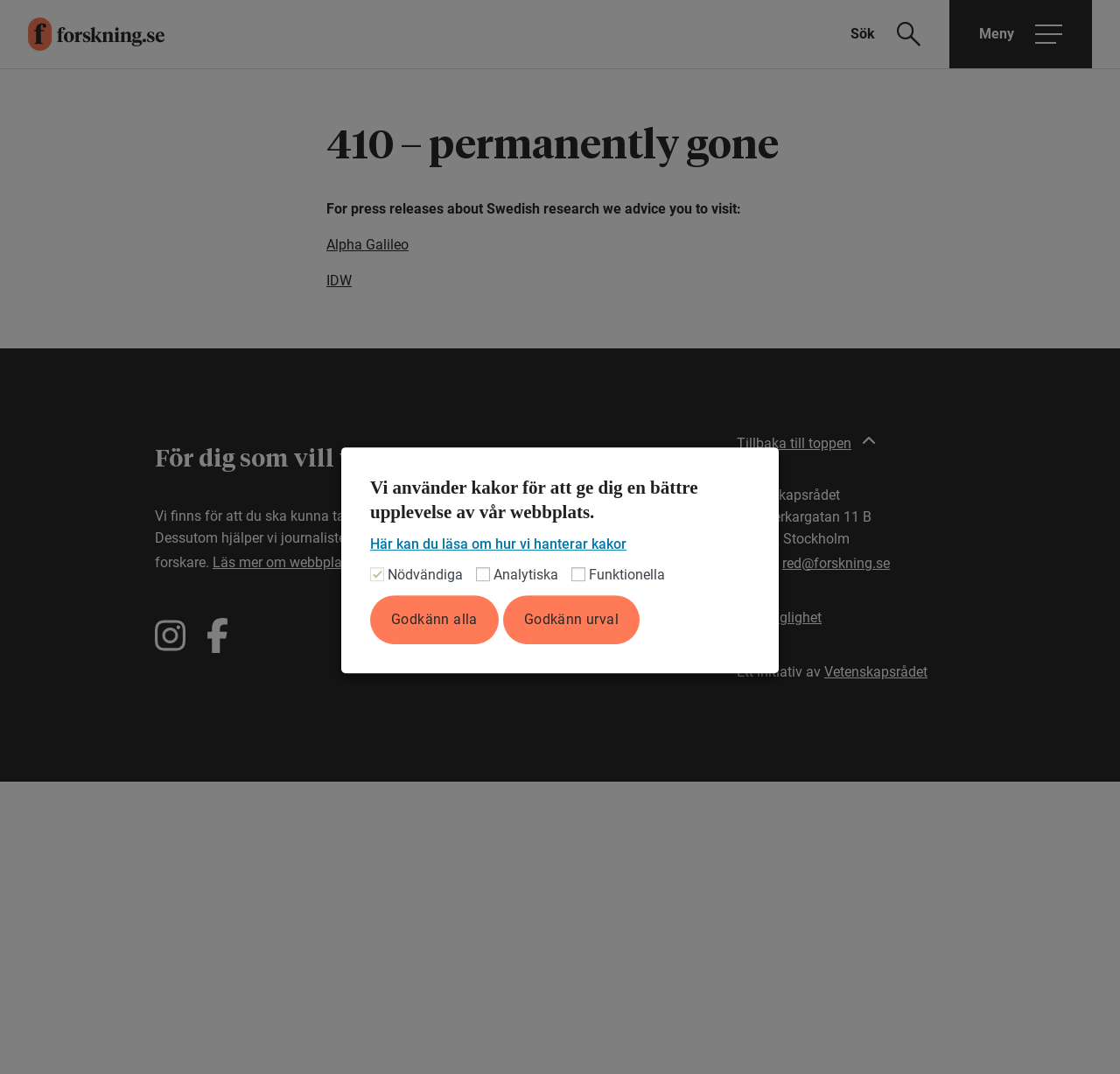What is the main purpose of this website?
Please answer the question with a single word or phrase, referencing the image.

Provide research information